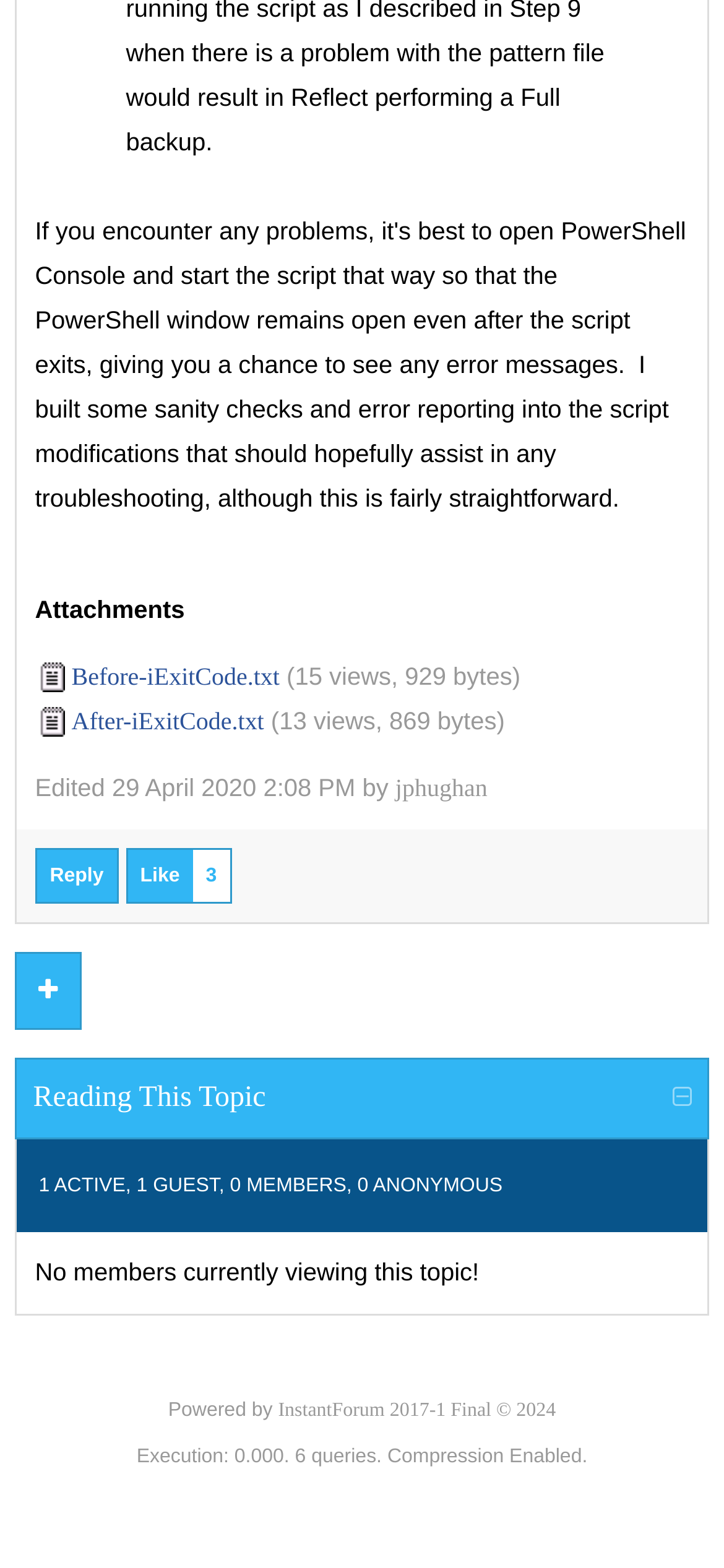How many views does the 'Before-iExitCode.txt' attachment have?
Using the visual information, answer the question in a single word or phrase.

15 views